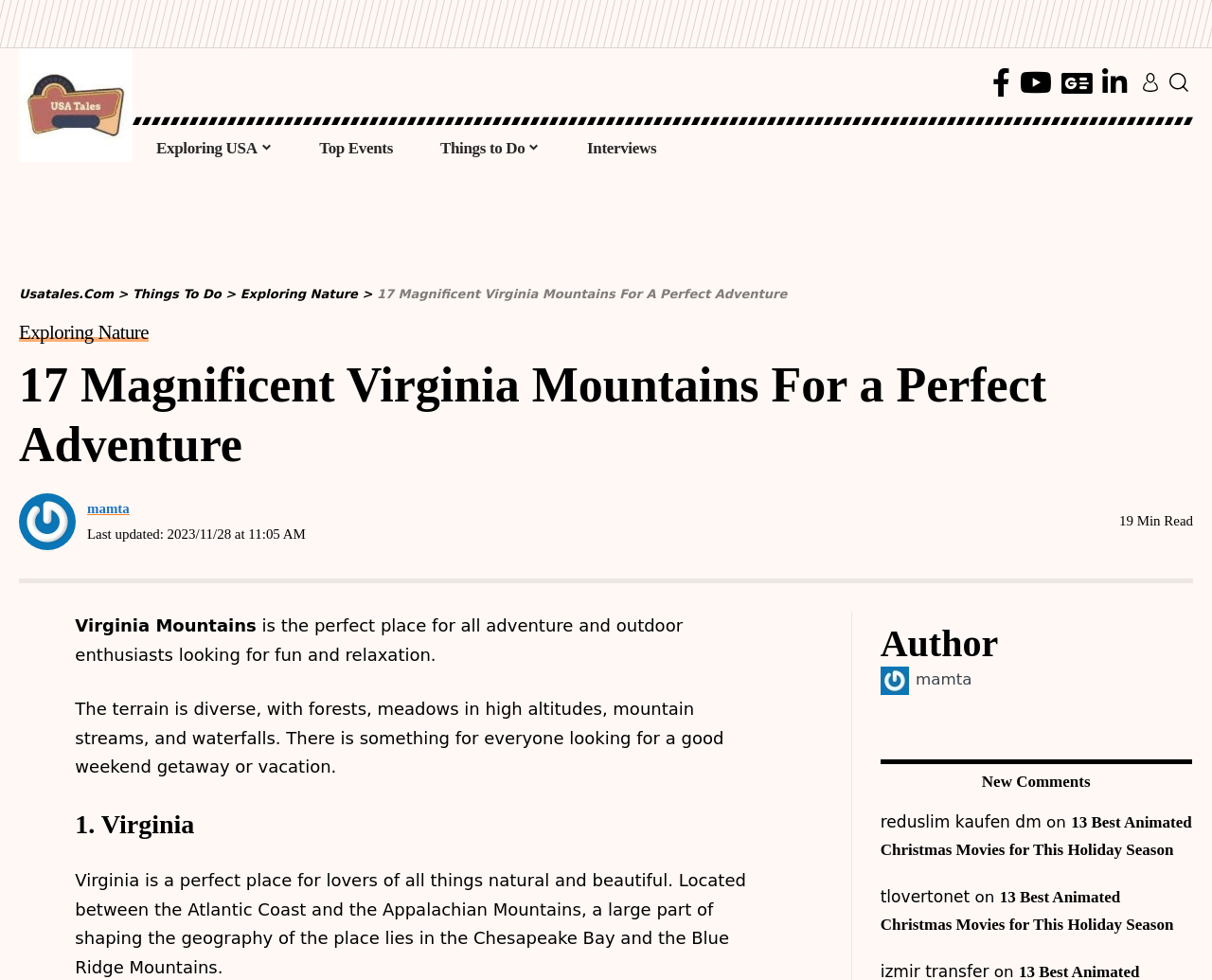Please provide a detailed answer to the question below based on the screenshot: 
What is the author of the article?

I found the answer by looking at the section below the article's main heading, where the author's information is typically located. The image and link 'mamta' are situated in this section, indicating that 'mamta' is the author of the article.